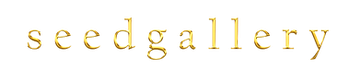Elaborate on the various elements present in the image.

The image features the logo of Seed Gallery, presented in a stylish, elegant font. The text "seedgallery" is depicted in a shimmering gold color, highlighting the gallery's artistic and upscale identity. The design reflects a modern aesthetic, likely aimed at attracting art enthusiasts and collectors in New York, where the gallery is located. This logo serves as a visual representation of the gallery's brand, emphasizing creativity and sophistication within the vibrant art scene of Manhattan.